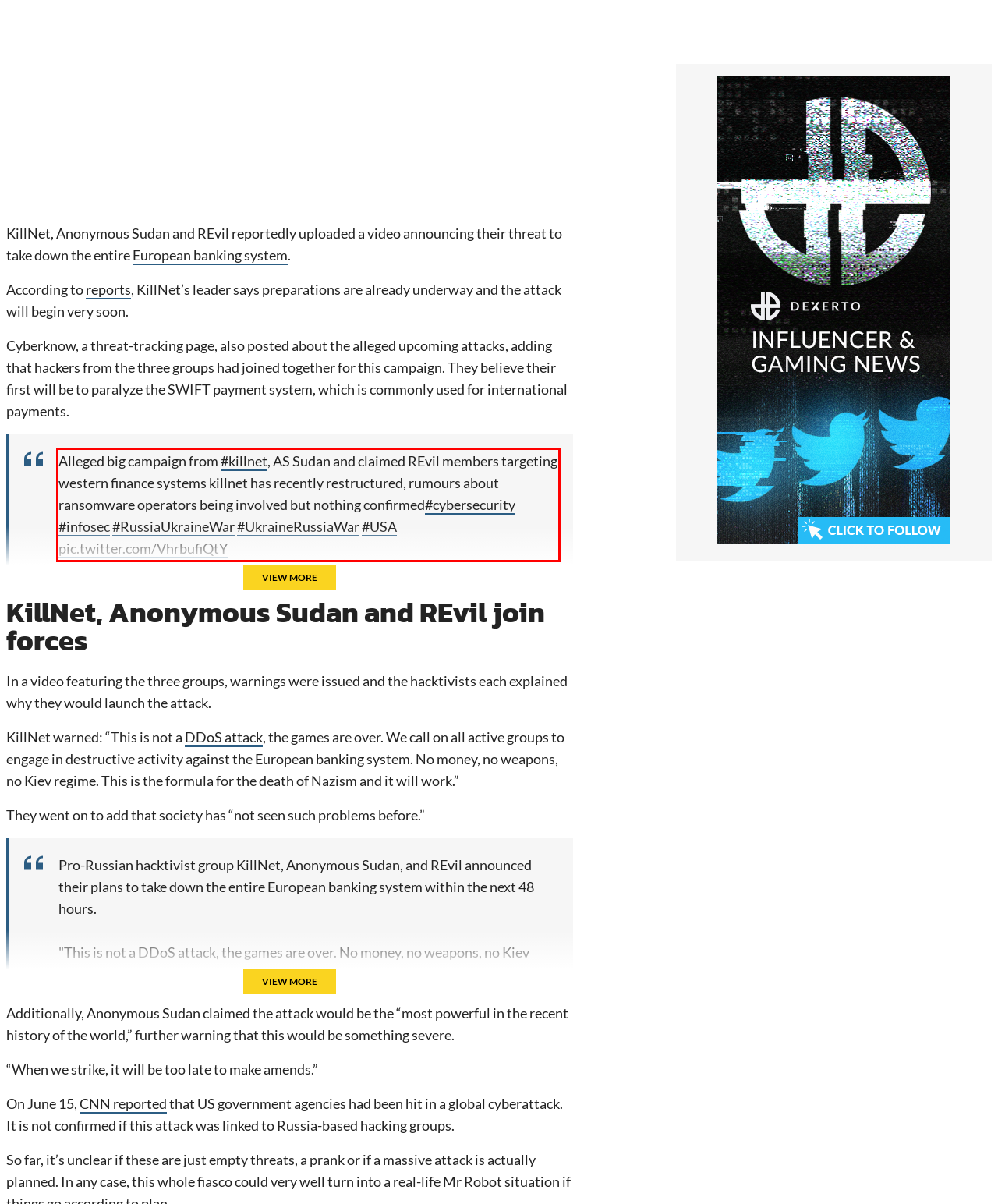Please analyze the provided webpage screenshot and perform OCR to extract the text content from the red rectangle bounding box.

Alleged big campaign from #killnet, AS Sudan and claimed REvil members targeting western finance systems killnet has recently restructured, rumours about ransomware operators being involved but nothing confirmed#cybersecurity #infosec #RussiaUkraineWar #UkraineRussiaWar️ #USA pic.twitter.com/VhrbufiQtY